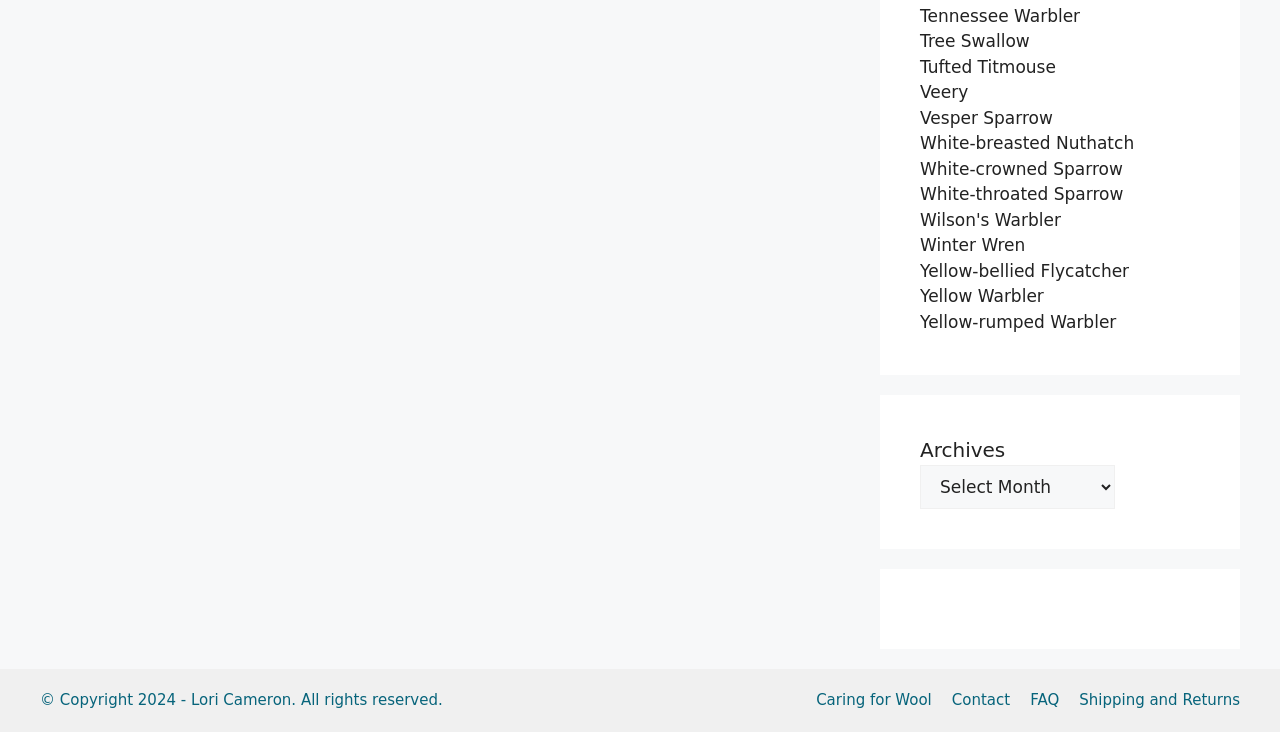Using the element description: "Sign In", determine the bounding box coordinates for the specified UI element. The coordinates should be four float numbers between 0 and 1, [left, top, right, bottom].

None